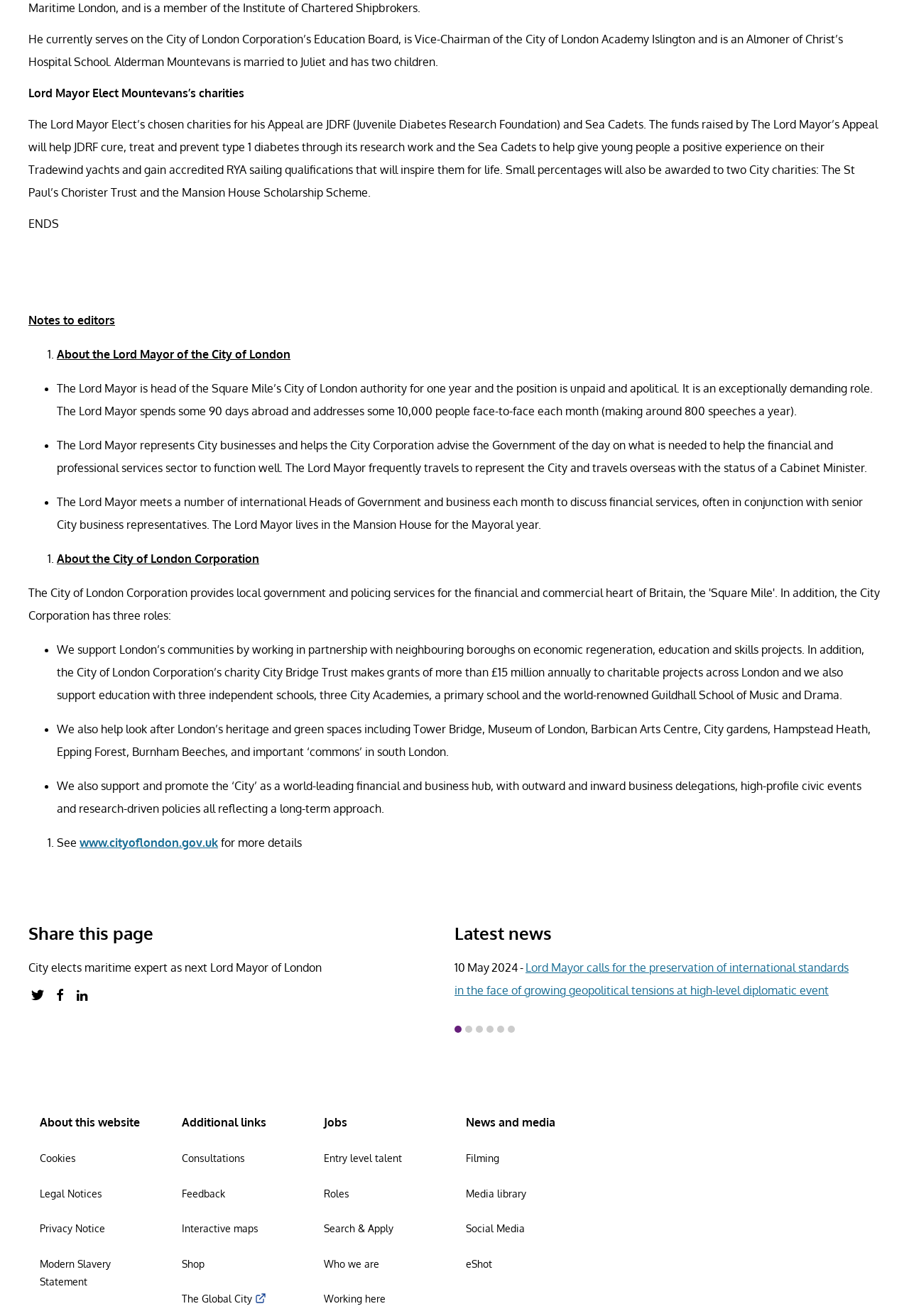What is the link to share the page on?
Identify the answer in the screenshot and reply with a single word or phrase.

Twitter